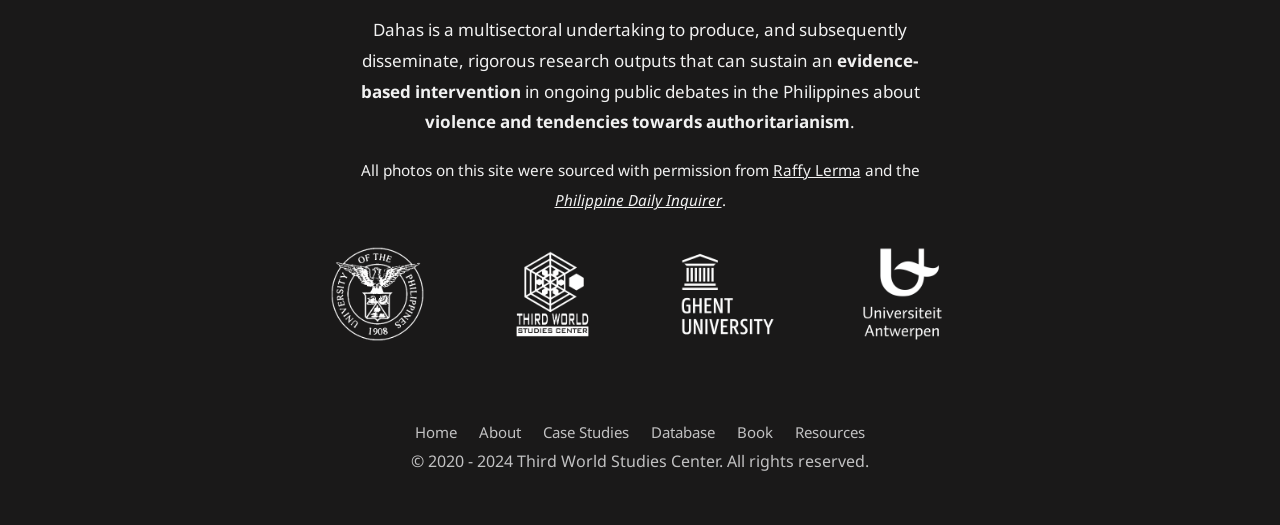Carefully examine the image and provide an in-depth answer to the question: What is the copyright period of this webpage?

The copyright period can be found at the bottom of the webpage, which states '© 2020 - 2024 Third World Studies Center. All rights reserved.'